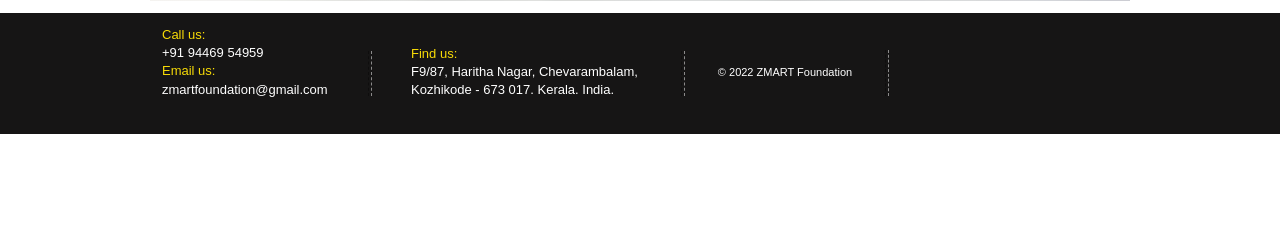Please reply to the following question using a single word or phrase: 
What is the phone number to call the foundation?

+91 94469 54959